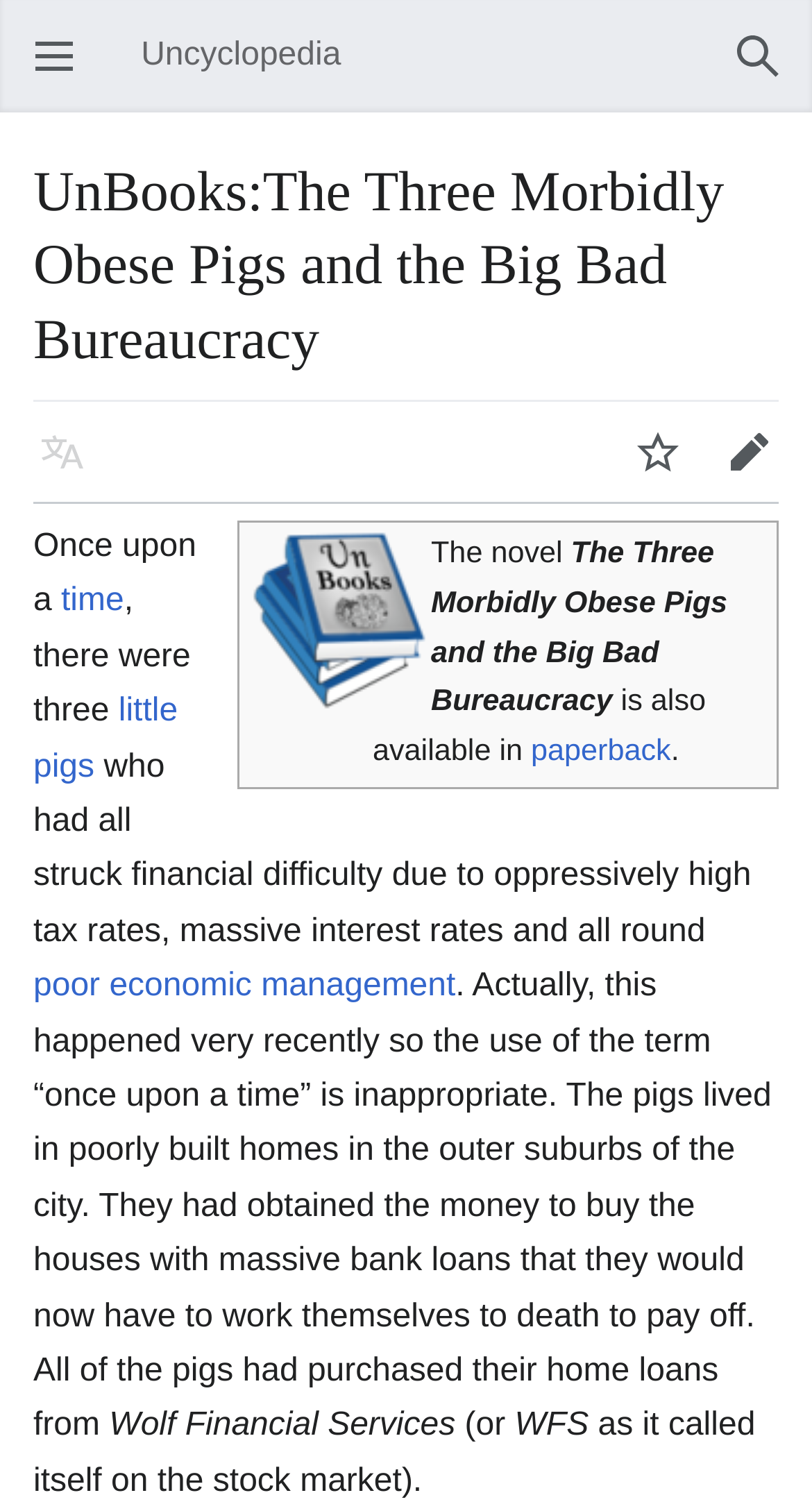Using the provided element description: "poor economic management", determine the bounding box coordinates of the corresponding UI element in the screenshot.

[0.041, 0.641, 0.561, 0.664]